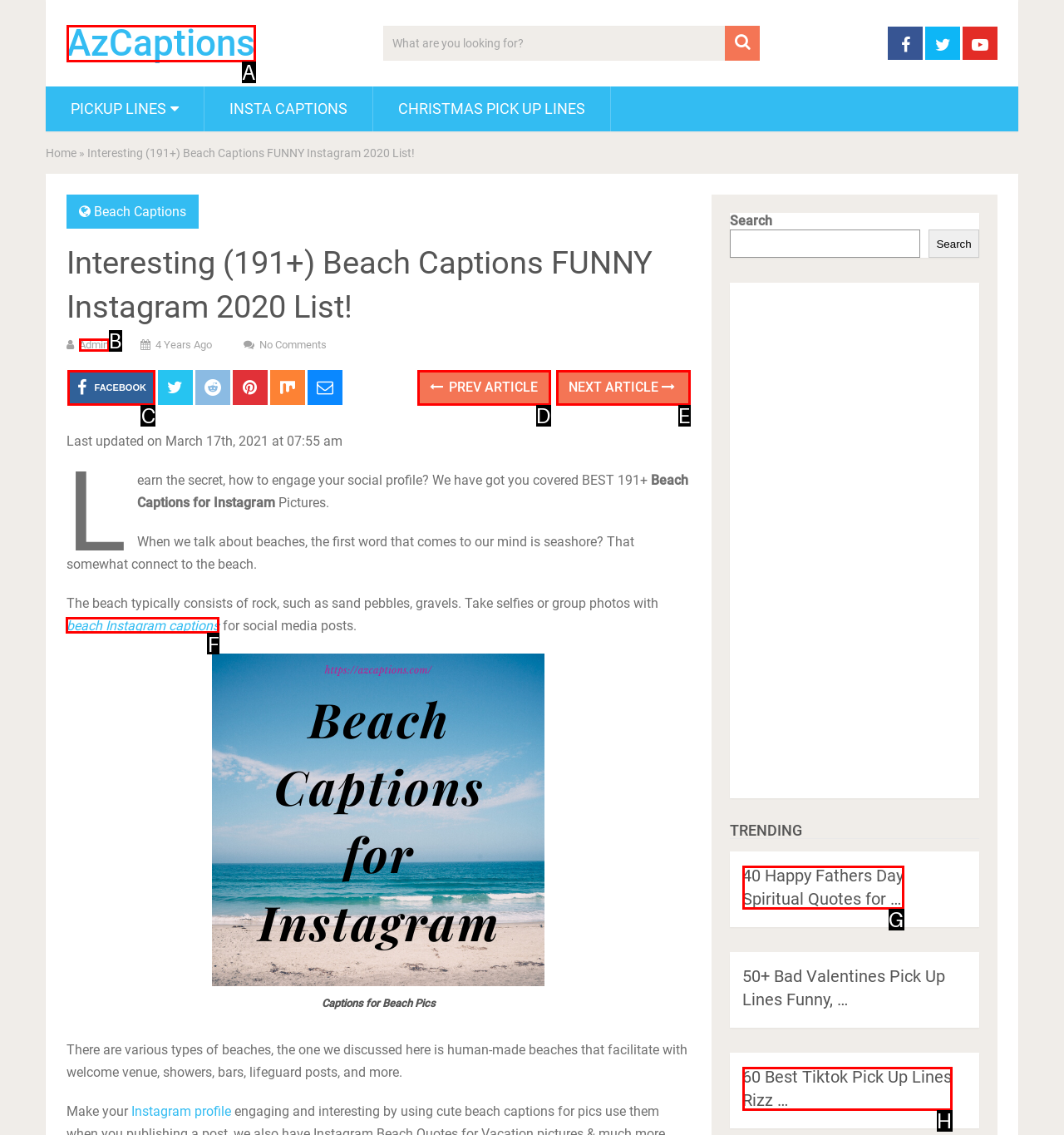Identify which HTML element to click to fulfill the following task: Read the article about beach Instagram captions. Provide your response using the letter of the correct choice.

F